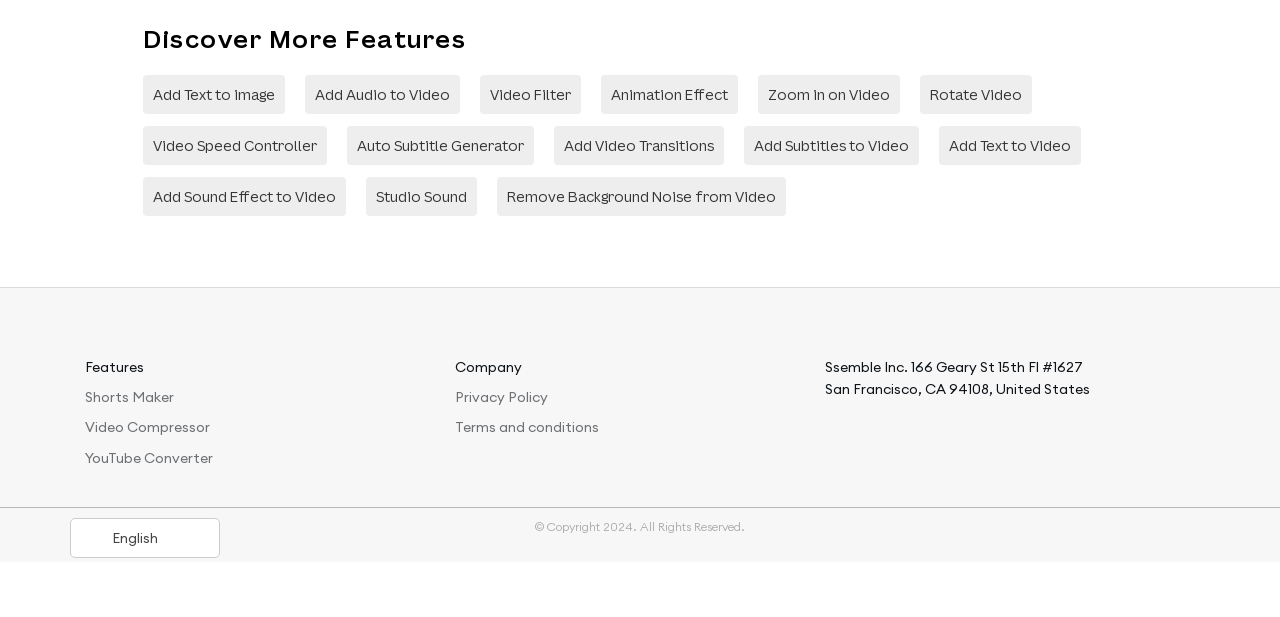Using the description: "Video Compressor", identify the bounding box of the corresponding UI element in the screenshot.

[0.066, 0.675, 0.164, 0.724]